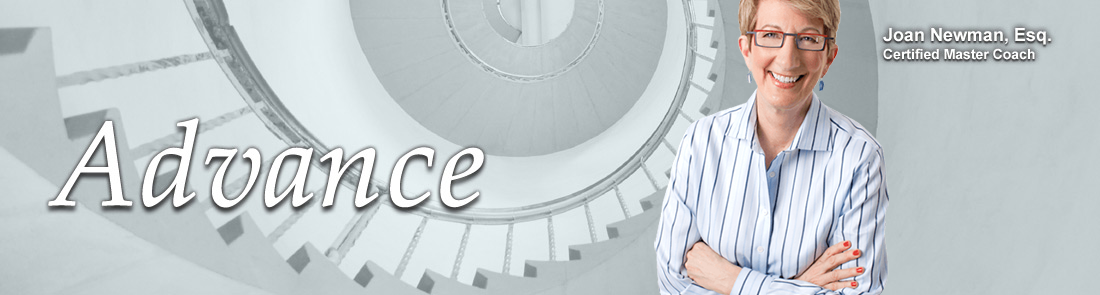Give a one-word or one-phrase response to the question:
What is the profession of Joan Newman?

Certified Master Coach